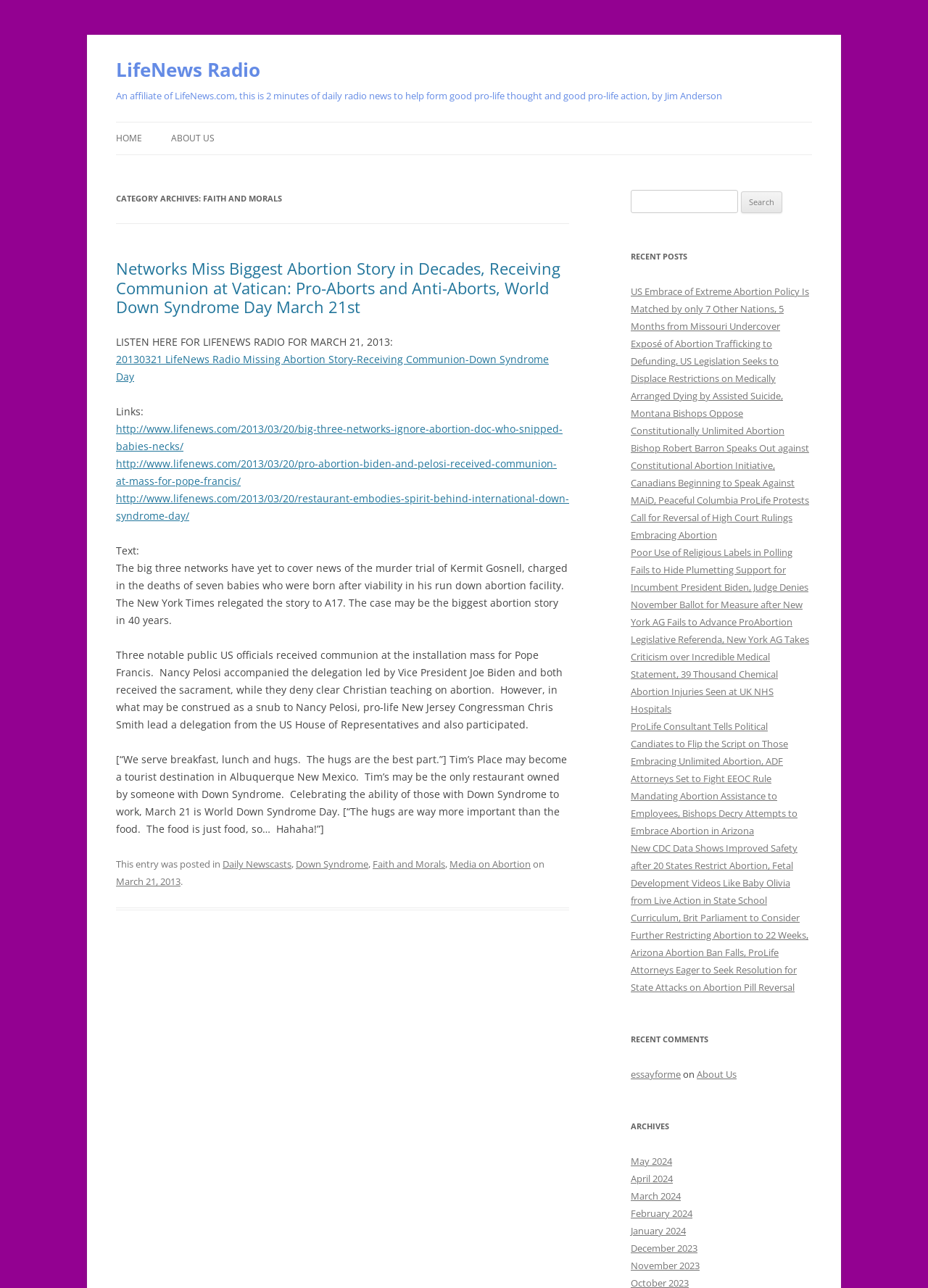Please specify the bounding box coordinates of the region to click in order to perform the following instruction: "Read the article 'Networks Miss Biggest Abortion Story in Decades, Receiving Communion at Vatican: Pro-Aborts and Anti-Aborts, World Down Syndrome Day March 21st'".

[0.125, 0.2, 0.604, 0.247]